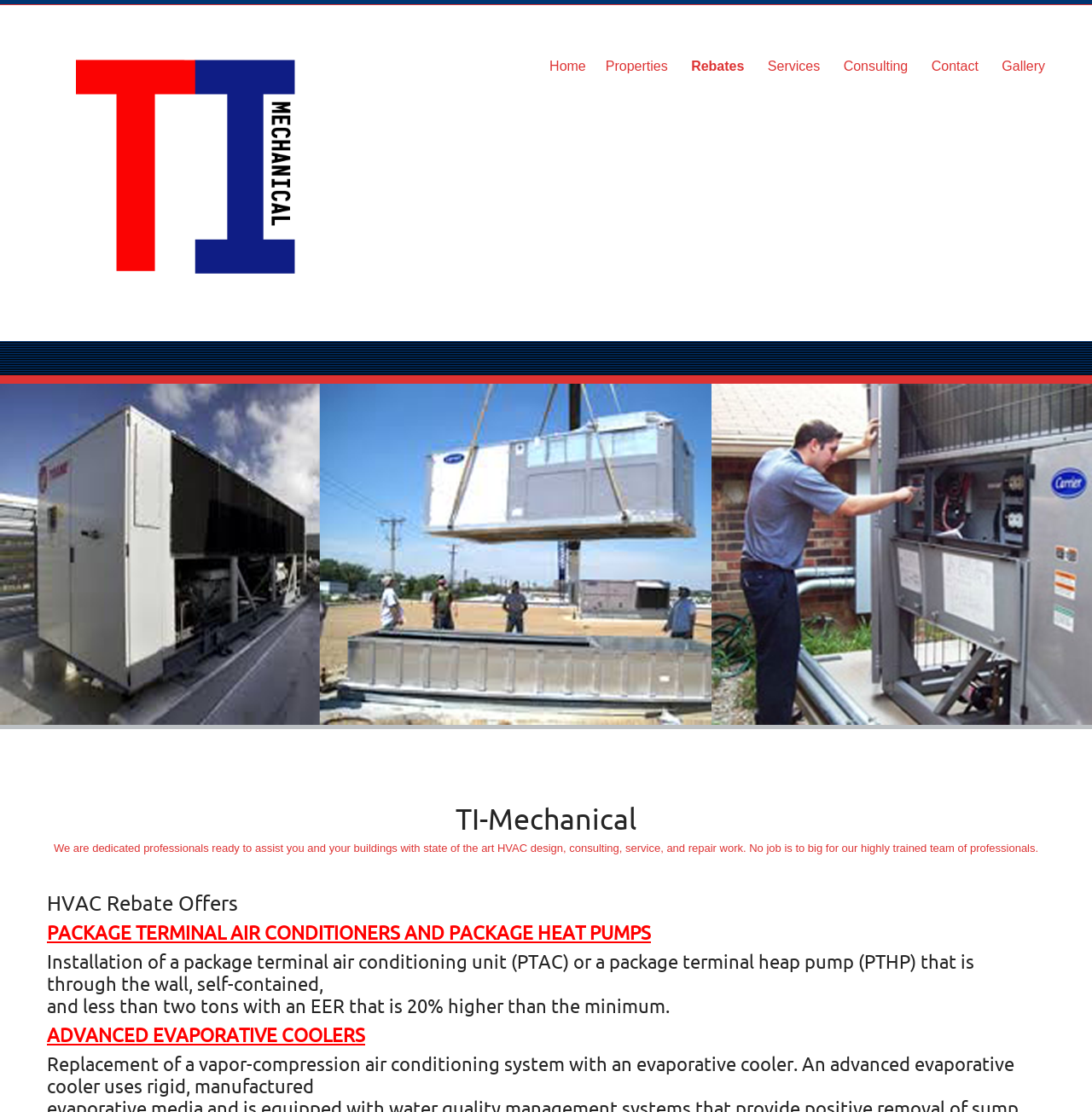Could you highlight the region that needs to be clicked to execute the instruction: "Learn more about 'HVAC Professionals'"?

[0.043, 0.014, 0.332, 0.298]